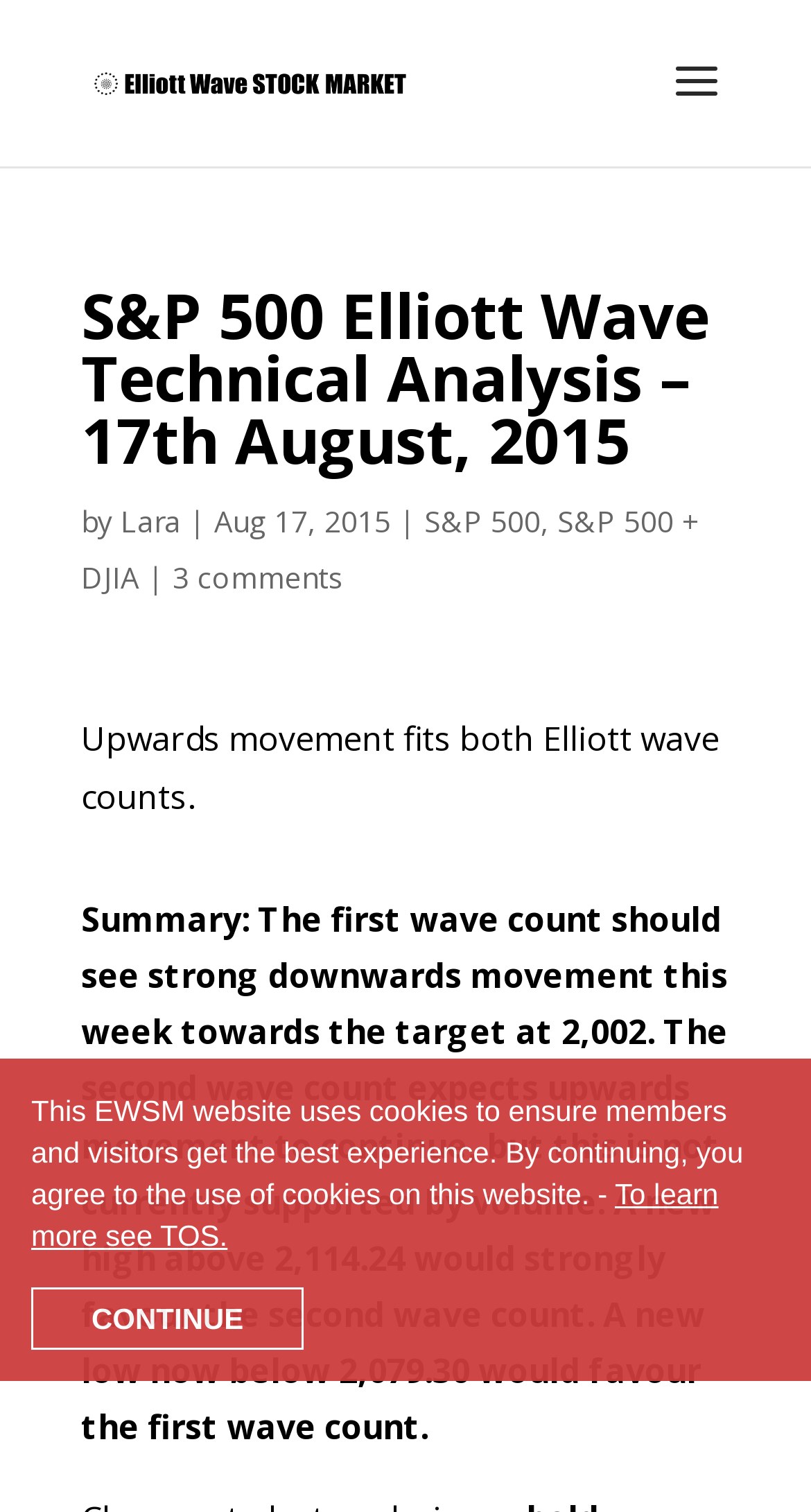Convey a detailed summary of the webpage, mentioning all key elements.

The webpage is about S&P 500 Elliott Wave Technical Analysis, specifically for August 17th, 2015. At the top, there is a logo of "Elliott Wave Stock Market" with a link to the website. Below the logo, there is a search bar that spans almost the entire width of the page.

The main content of the page is divided into sections. The first section has a heading that matches the title of the webpage, followed by the author's name, "Lara", and the date of publication, "Aug 17, 2015". There are also links to related topics, "S&P 500" and "S&P 500 + DJIA", placed side by side.

Below the author information, there is a brief summary of the article, stating that the upwards movement fits both Elliott wave counts. The main article is then divided into two paragraphs, with the first paragraph discussing the two possible wave counts and their expectations. The second paragraph provides a summary of the article, outlining the possible scenarios and their implications.

At the bottom of the page, there is a notice about the use of cookies on the website, with a link to learn more about the terms of service. A "CONTINUE" button is placed below the notice, likely allowing users to acknowledge and proceed.